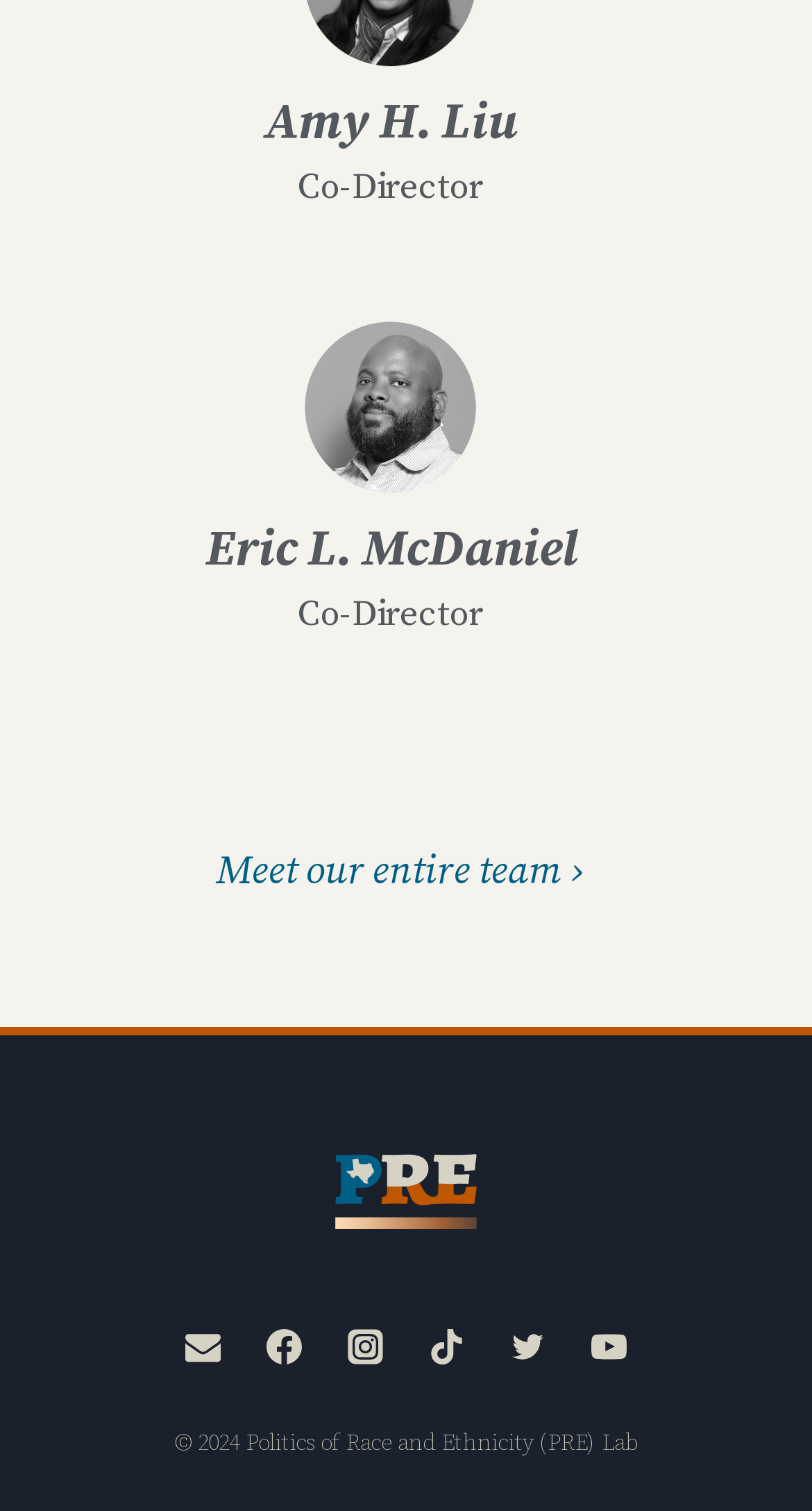Provide the bounding box coordinates for the UI element that is described as: "TikTok".

[0.507, 0.867, 0.594, 0.914]